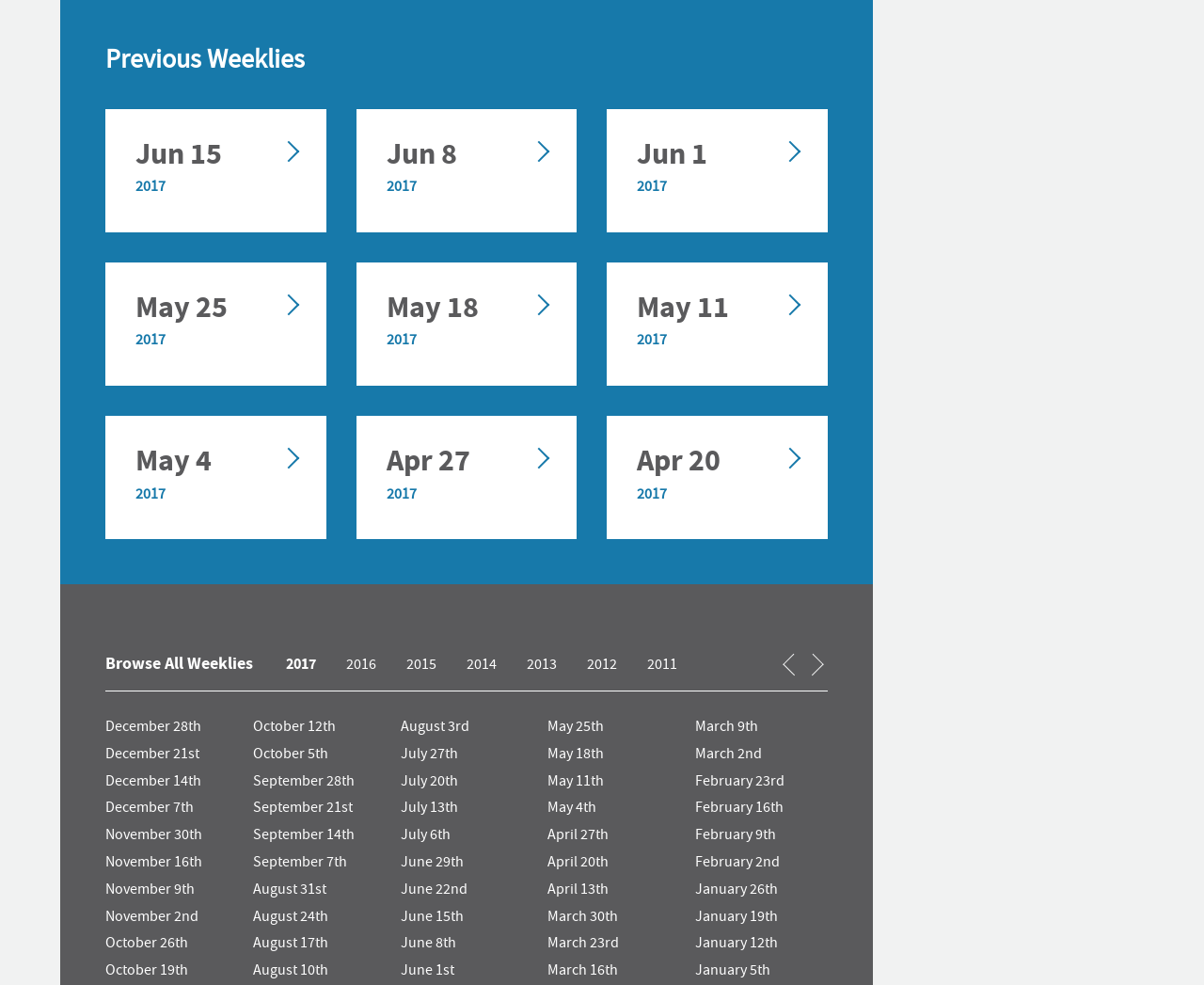Identify the bounding box coordinates for the element that needs to be clicked to fulfill this instruction: "Get information about Wisconsin's election news". Provide the coordinates in the format of four float numbers between 0 and 1: [left, top, right, bottom].

[0.579, 0.276, 0.635, 0.3]